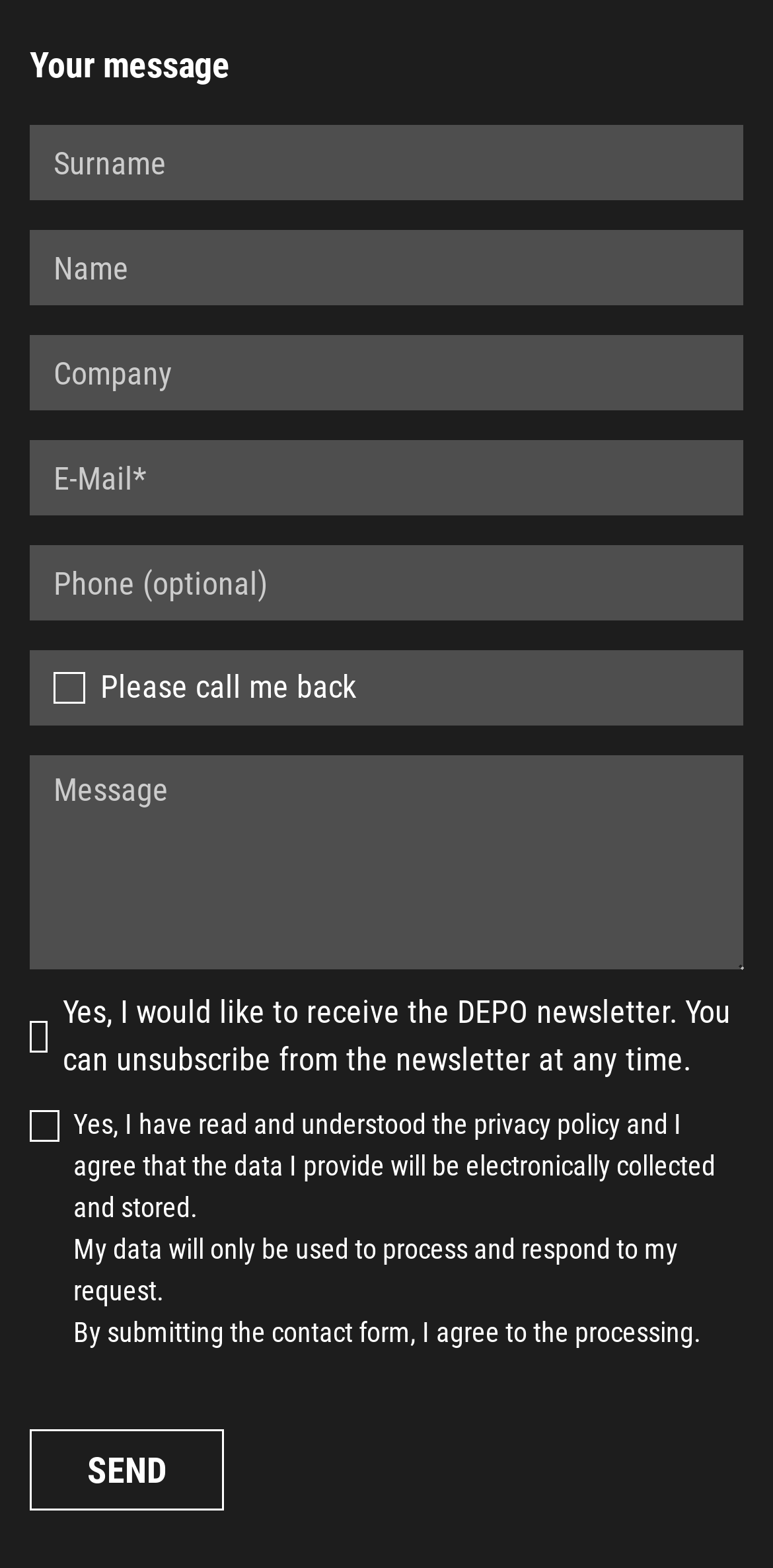Provide the bounding box coordinates of the area you need to click to execute the following instruction: "Check the checkbox to request a call back".

[0.018, 0.434, 0.051, 0.45]